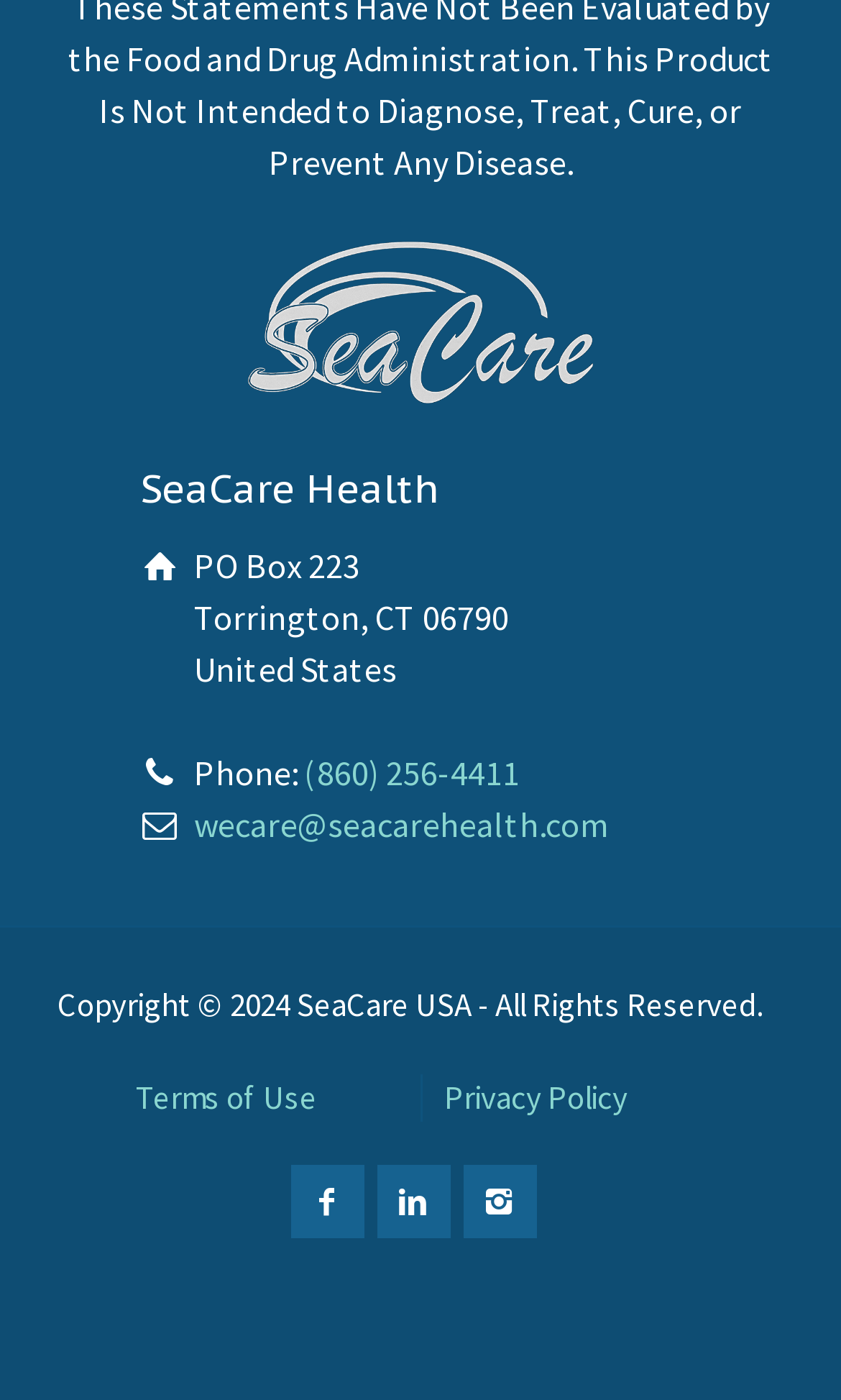Based on the element description "Instagram", predict the bounding box coordinates of the UI element.

[0.551, 0.833, 0.638, 0.885]